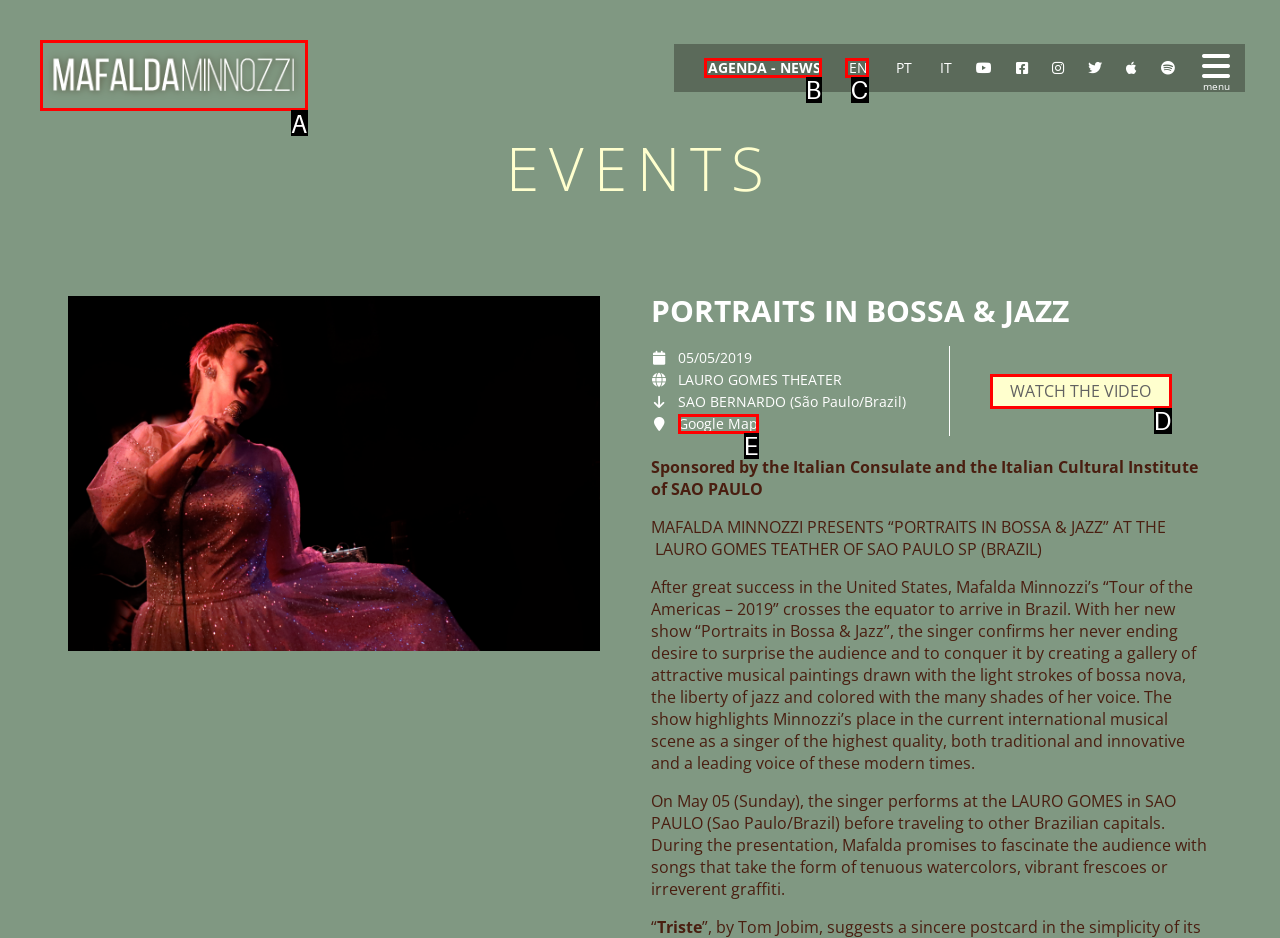Match the following description to the correct HTML element: Google Map Indicate your choice by providing the letter.

E